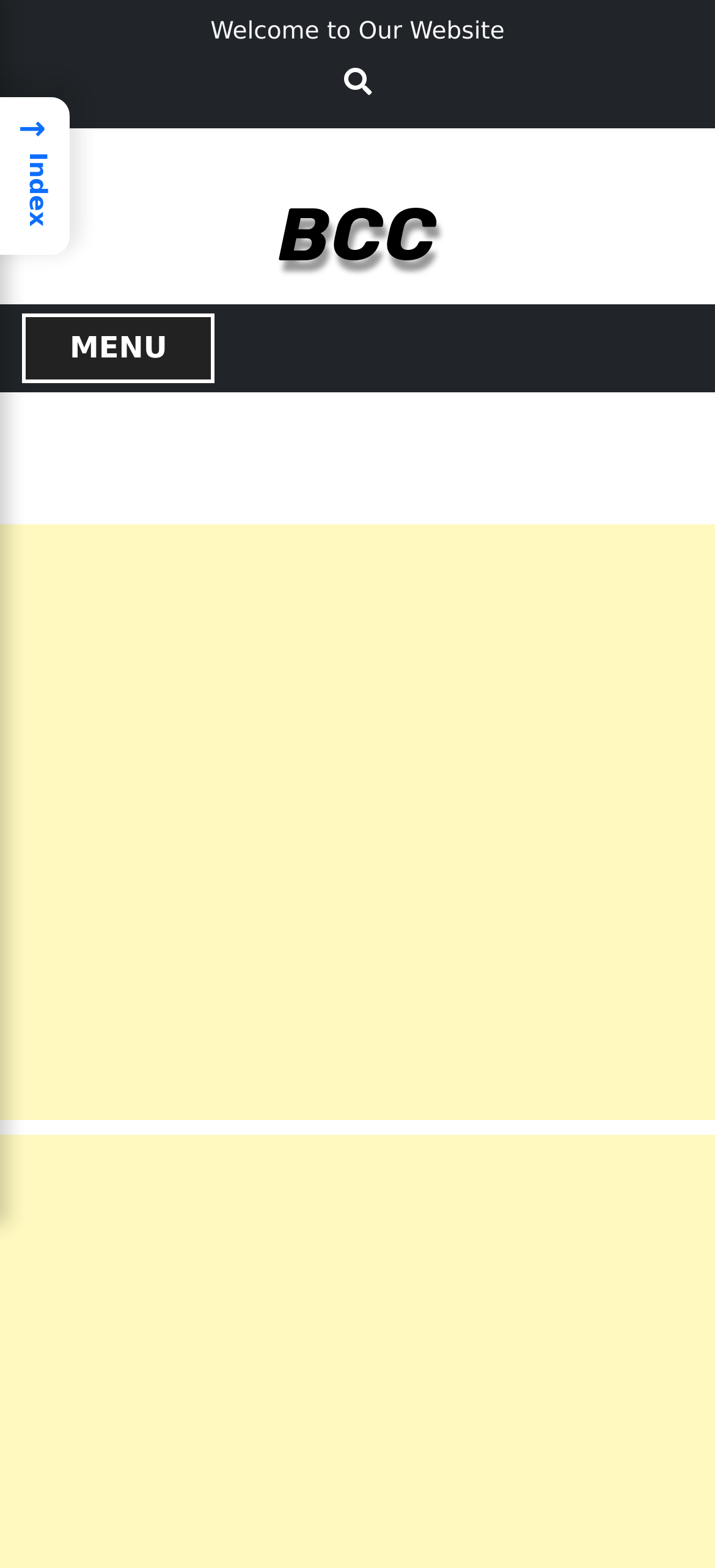Answer the question below using just one word or a short phrase: 
What is the welcome message on the page?

Welcome to Our Website